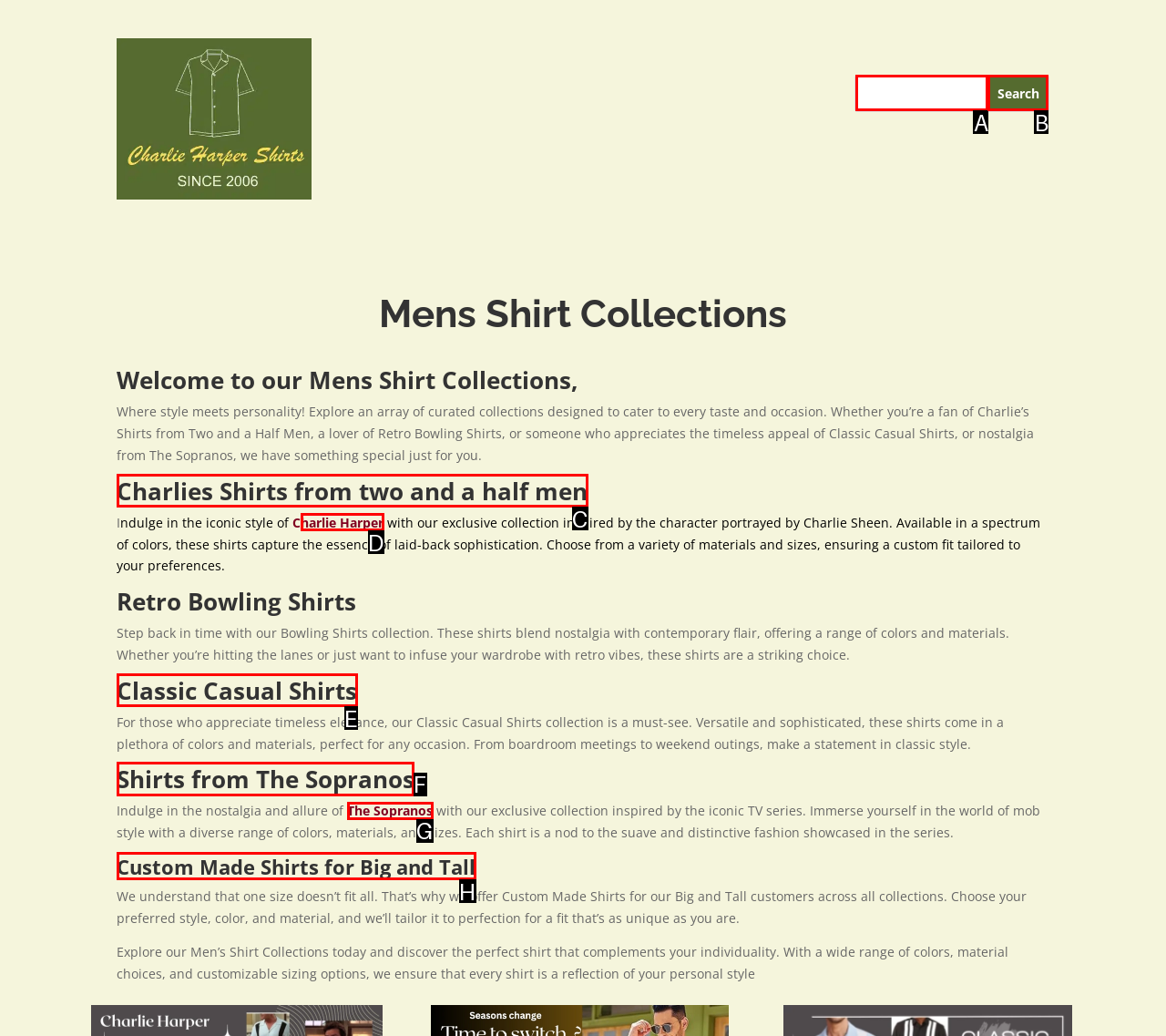Determine the letter of the element to click to accomplish this task: Check the consent checkbox. Respond with the letter.

None